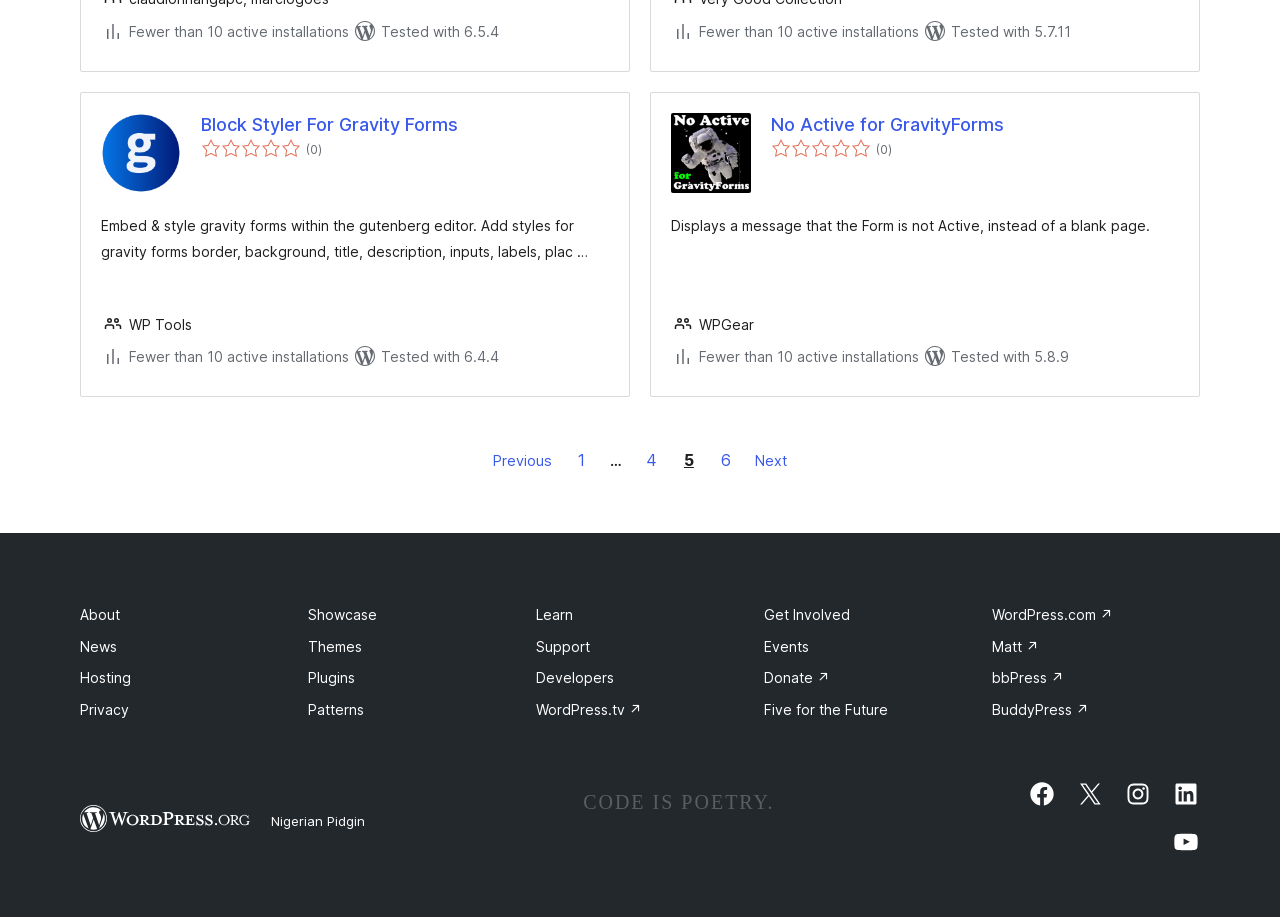Bounding box coordinates are specified in the format (top-left x, top-left y, bottom-right x, bottom-right y). All values are floating point numbers bounded between 0 and 1. Please provide the bounding box coordinate of the region this sentence describes: Block Styler For Gravity Forms

[0.157, 0.123, 0.476, 0.149]